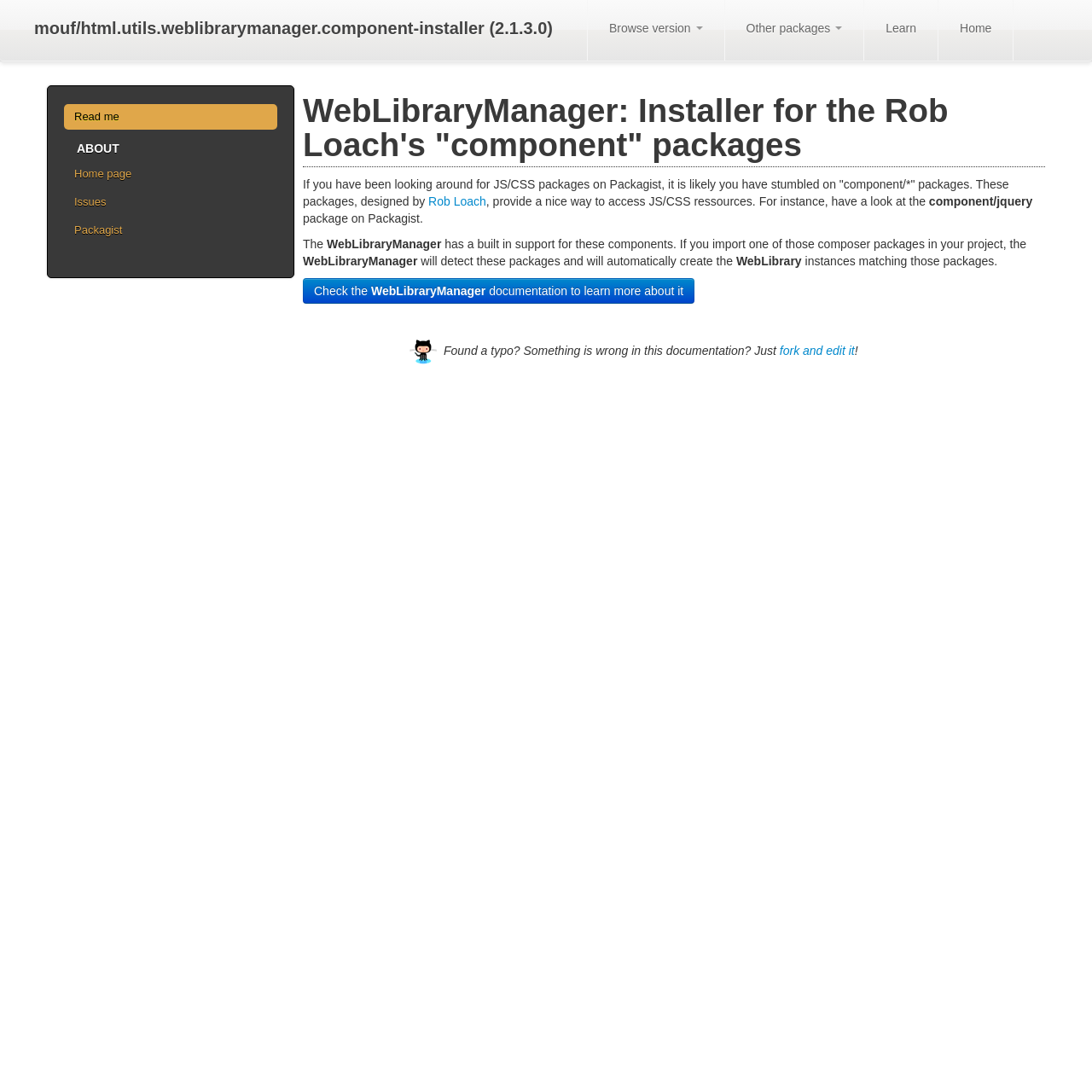Use a single word or phrase to answer the question:
What is the name of the package on Packagist?

component/jquery